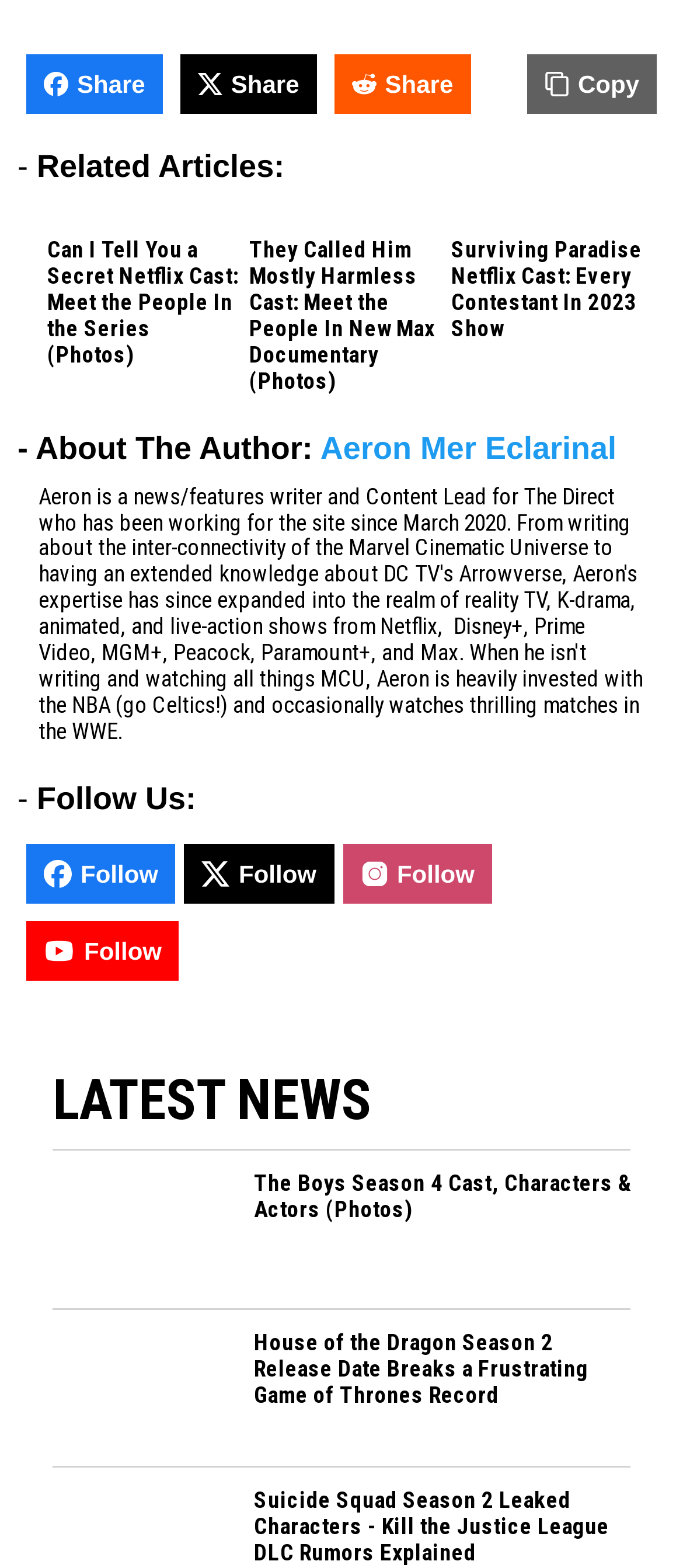What is the purpose of the 'Follow Us' section?
Based on the image, give a one-word or short phrase answer.

To follow social media accounts